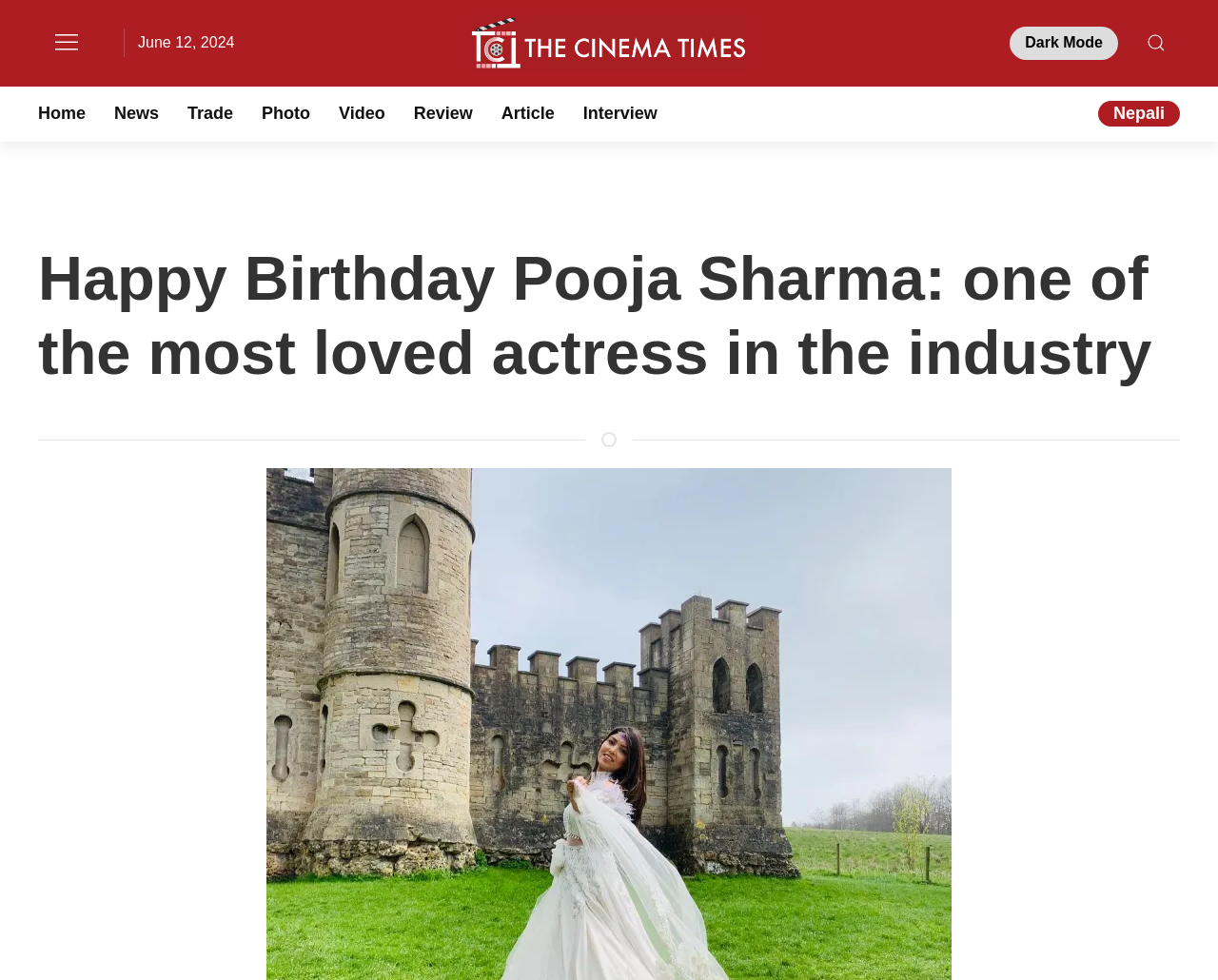Please give a succinct answer using a single word or phrase:
What is the purpose of the button on the top right?

Open Search